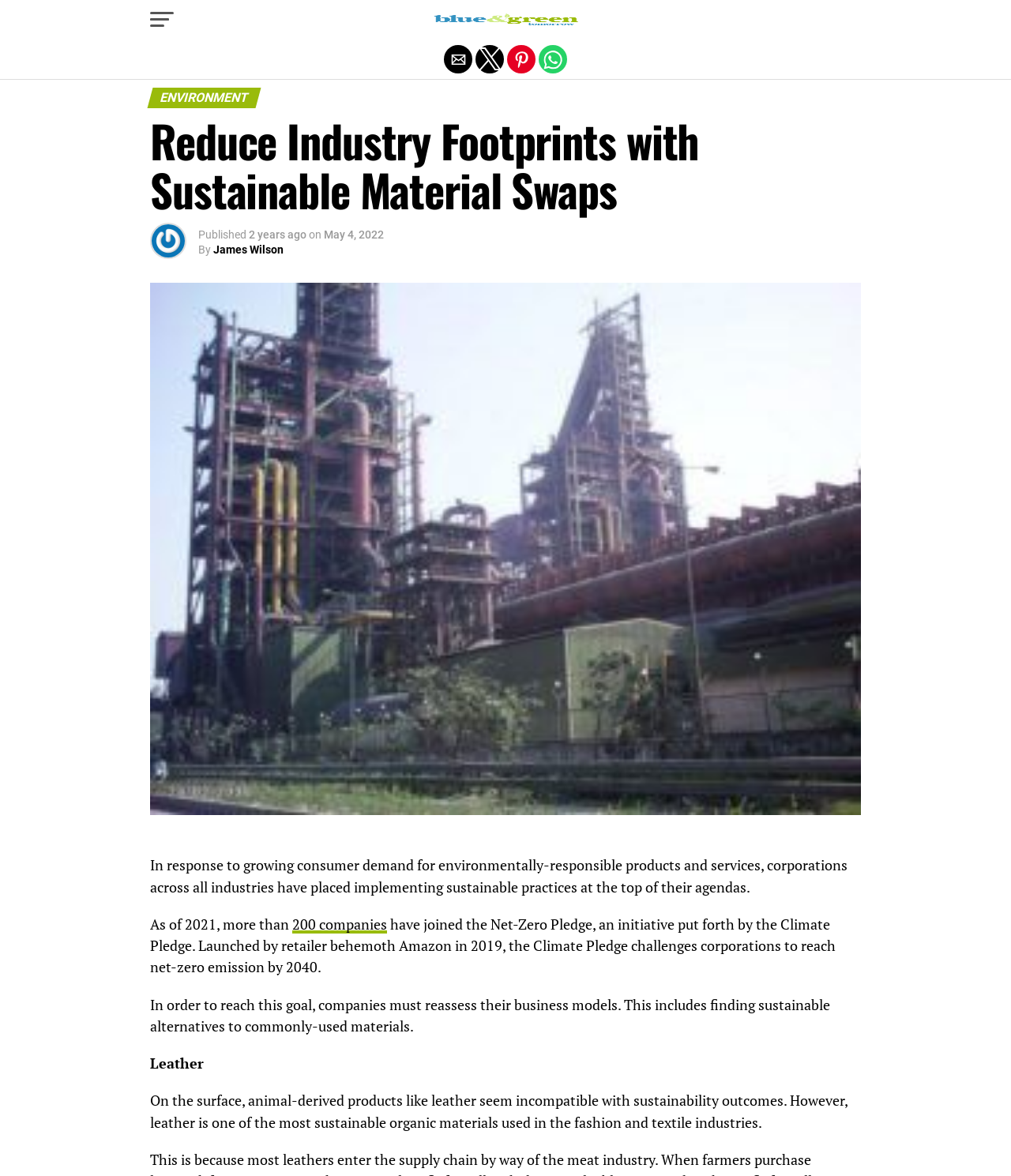Reply to the question with a single word or phrase:
What is the topic of the article?

Environment